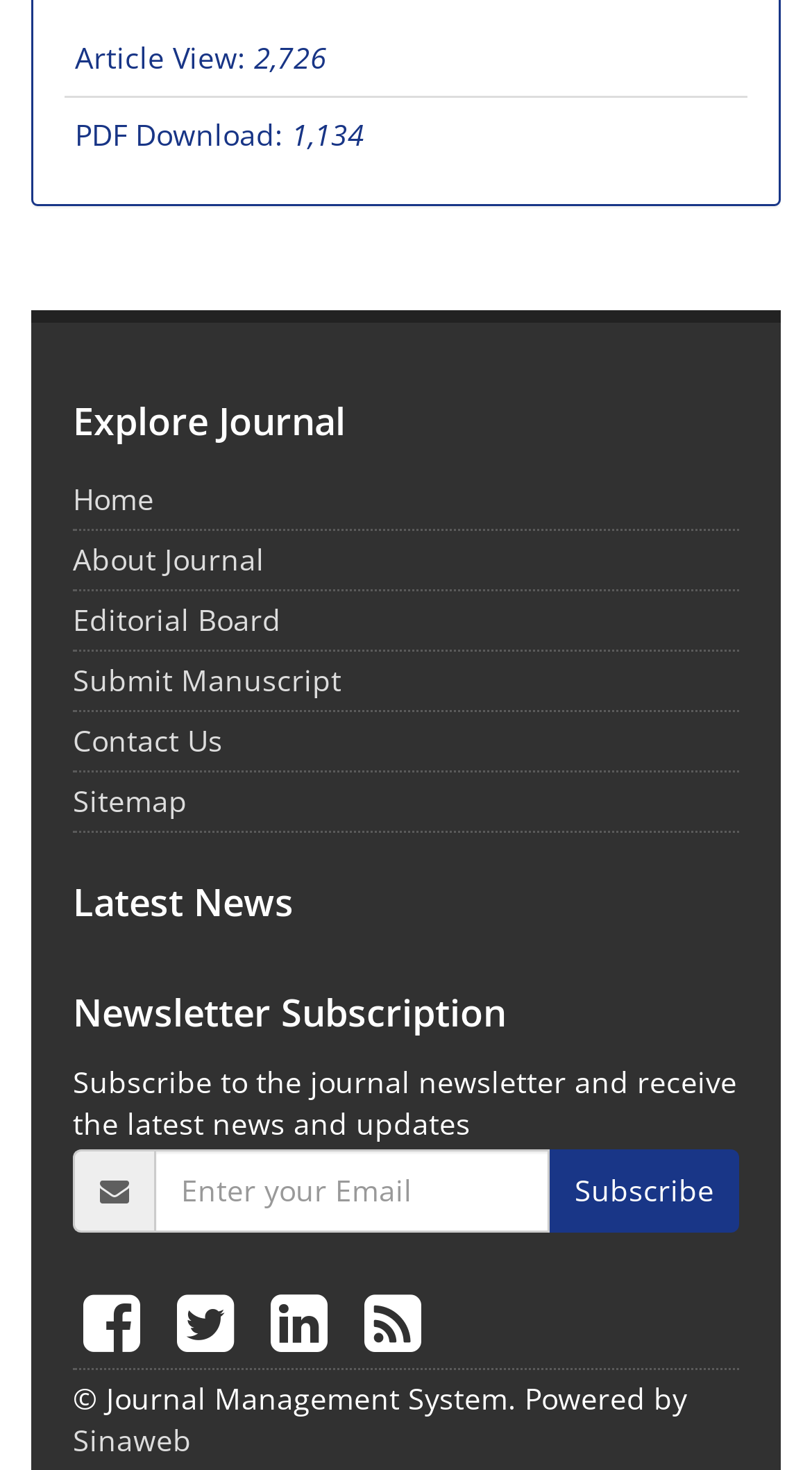Provide a one-word or short-phrase response to the question:
What is the newsletter subscription for?

Journal newsletter